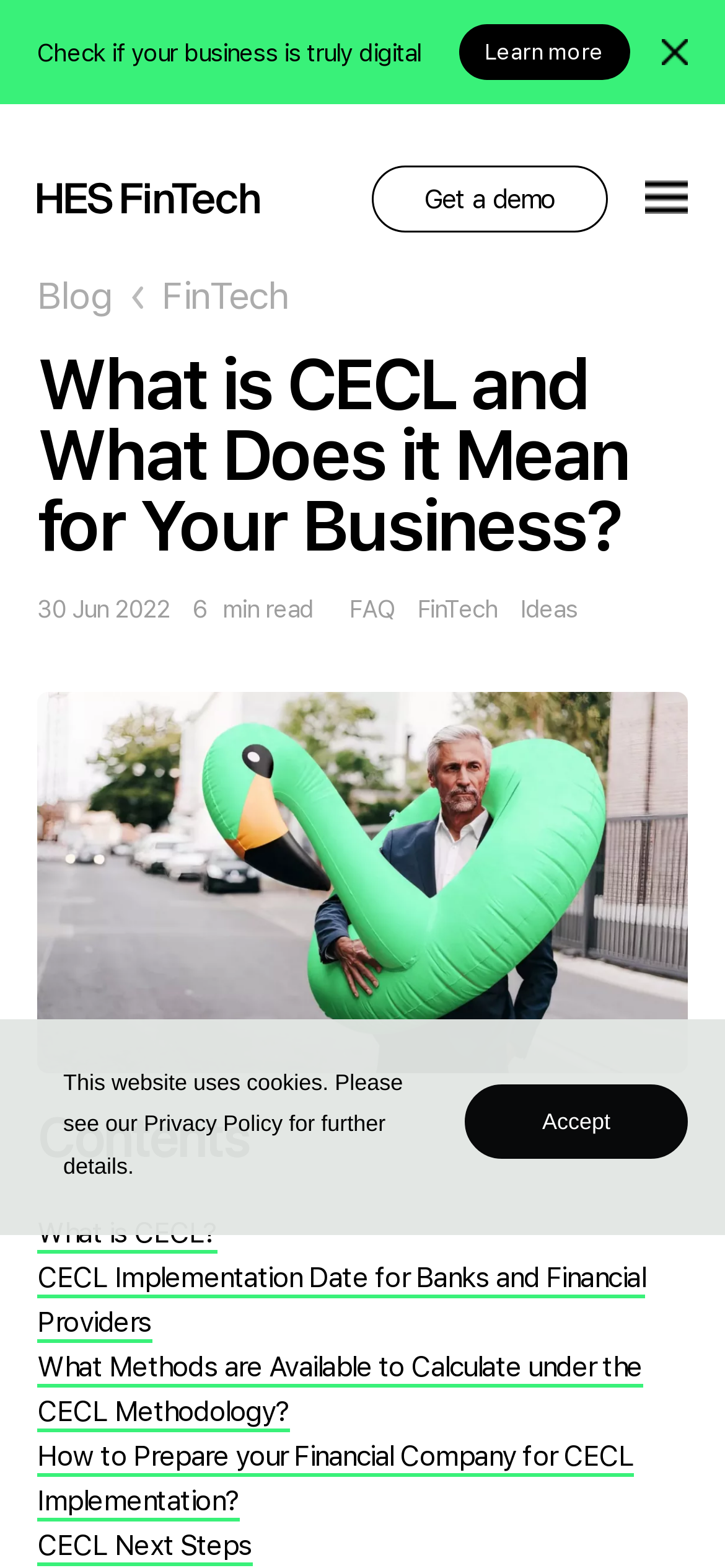Please find the bounding box coordinates of the clickable region needed to complete the following instruction: "Get a demo". The bounding box coordinates must consist of four float numbers between 0 and 1, i.e., [left, top, right, bottom].

[0.513, 0.106, 0.838, 0.148]